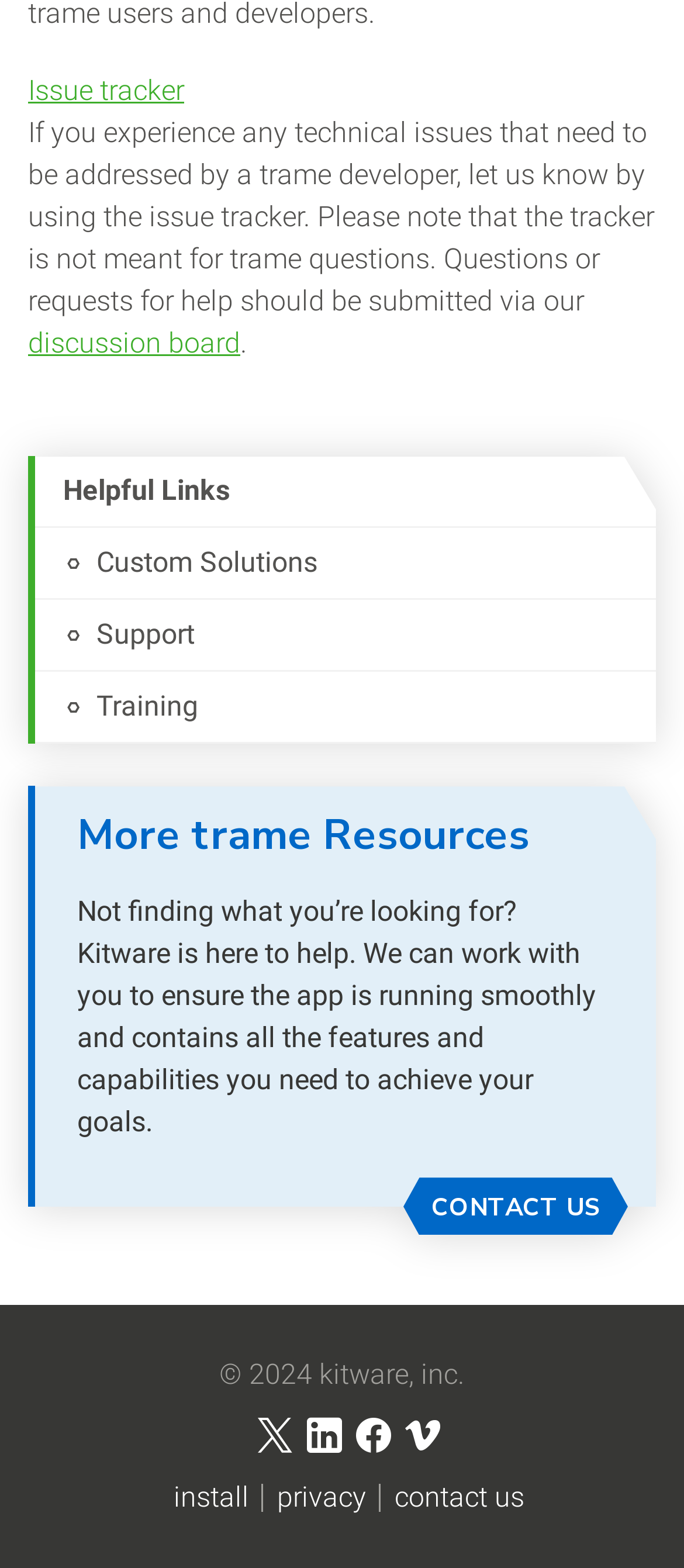Could you highlight the region that needs to be clicked to execute the instruction: "Contact us"?

[0.59, 0.751, 0.918, 0.788]